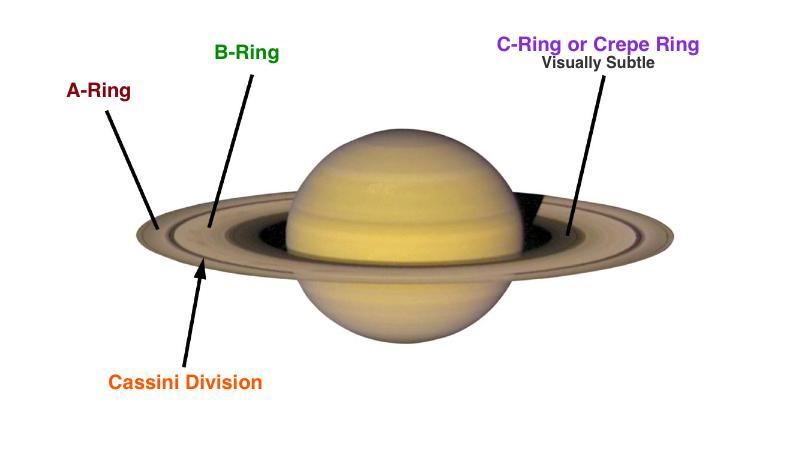Please examine the image and answer the question with a detailed explanation:
What is the approximate width of the Cassini Division?

The caption states that the Cassini Division, a notable gap between the A and B rings, measures approximately 2,900 miles or 4,700 kilometers.